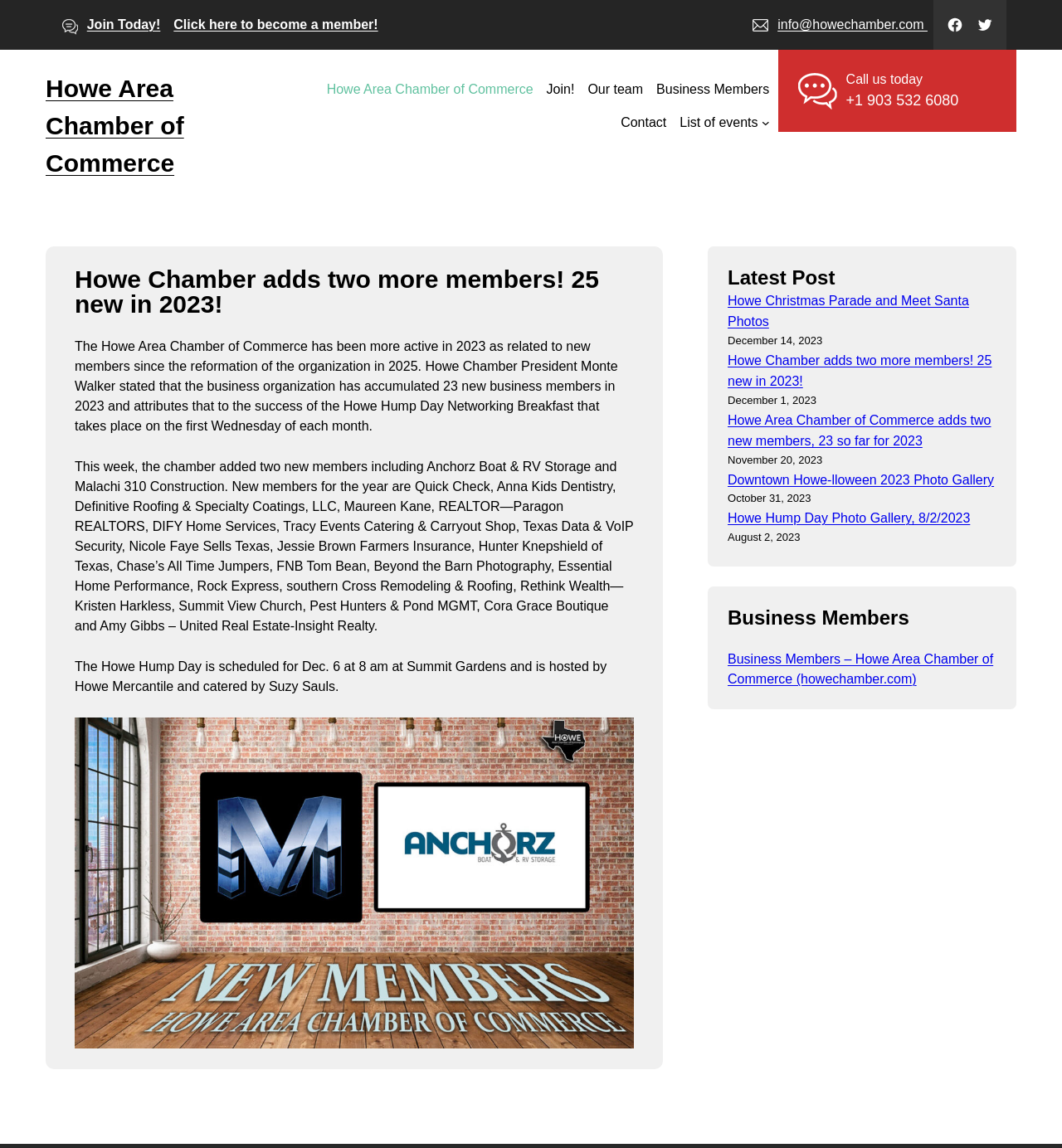Based on the provided description, "Contact", find the bounding box of the corresponding UI element in the screenshot.

[0.584, 0.098, 0.628, 0.116]